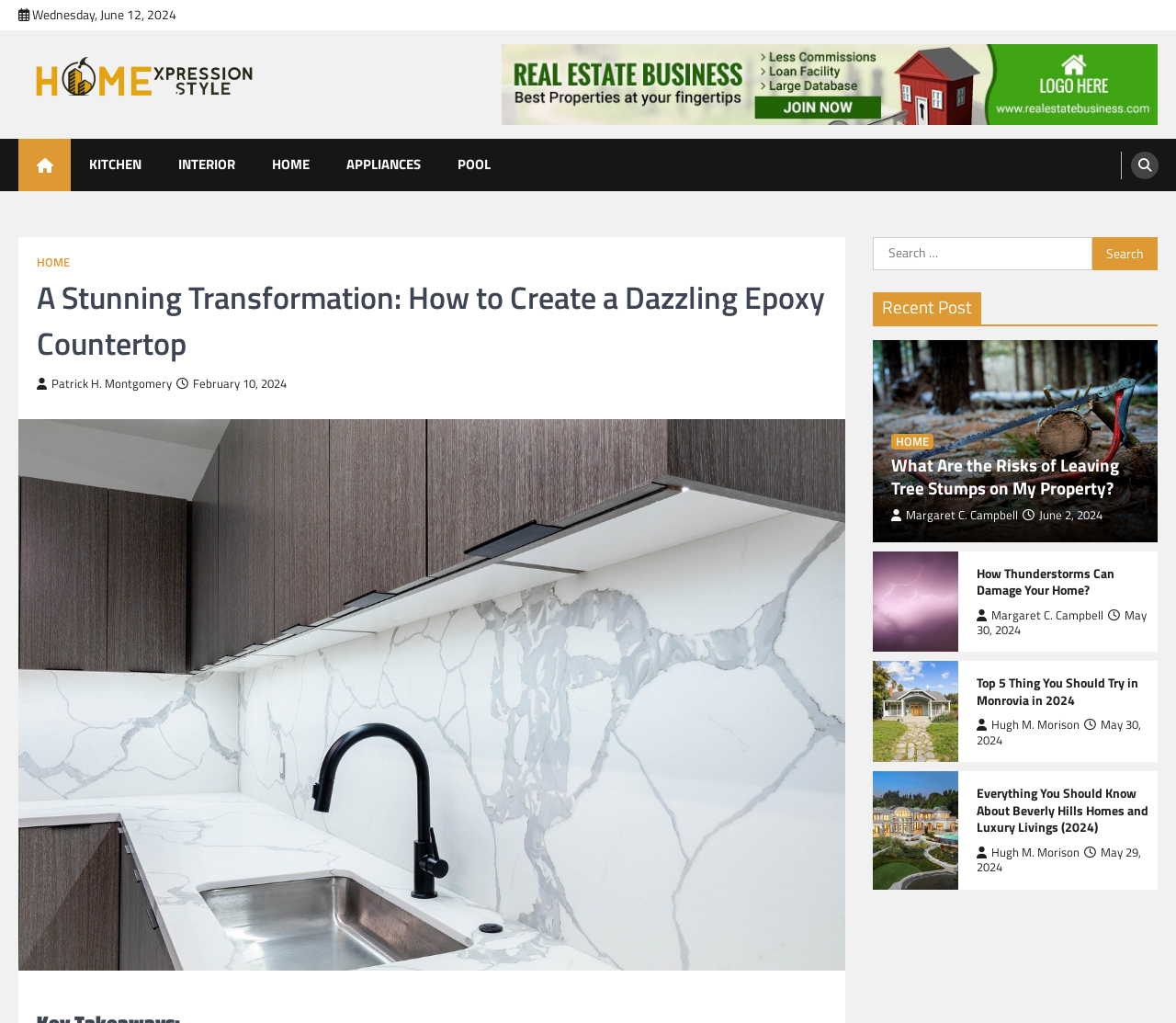Find the bounding box coordinates for the area that must be clicked to perform this action: "Click on the link to learn about the risks of leaving tree stumps on your property".

[0.742, 0.332, 0.984, 0.53]